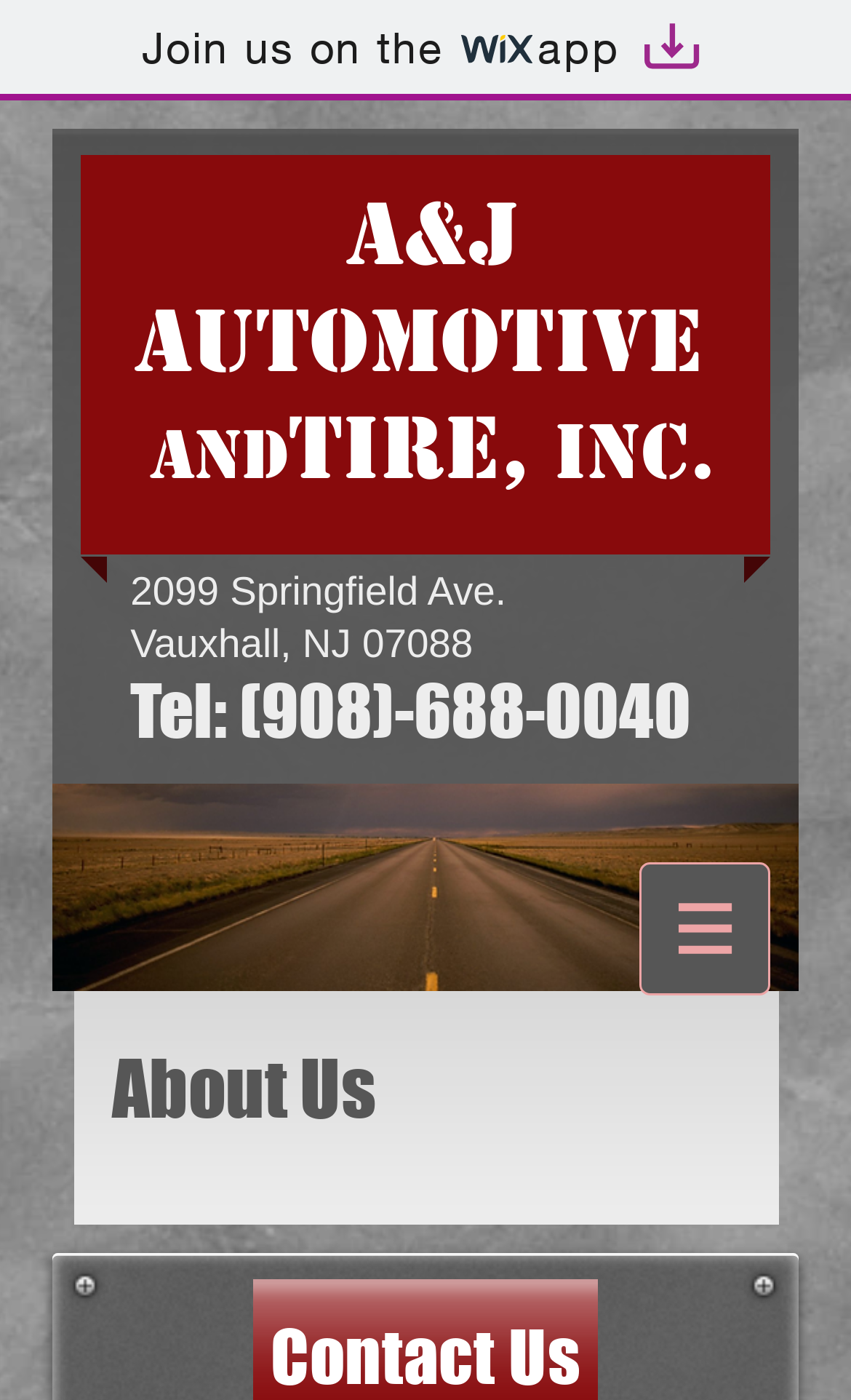Analyze the image and provide a detailed answer to the question: What is the address of the company?

I found the address by looking at the static text elements with the text '2099 Springfield Ave.' and 'Vauxhall, NJ 07088' which are located below the company name.